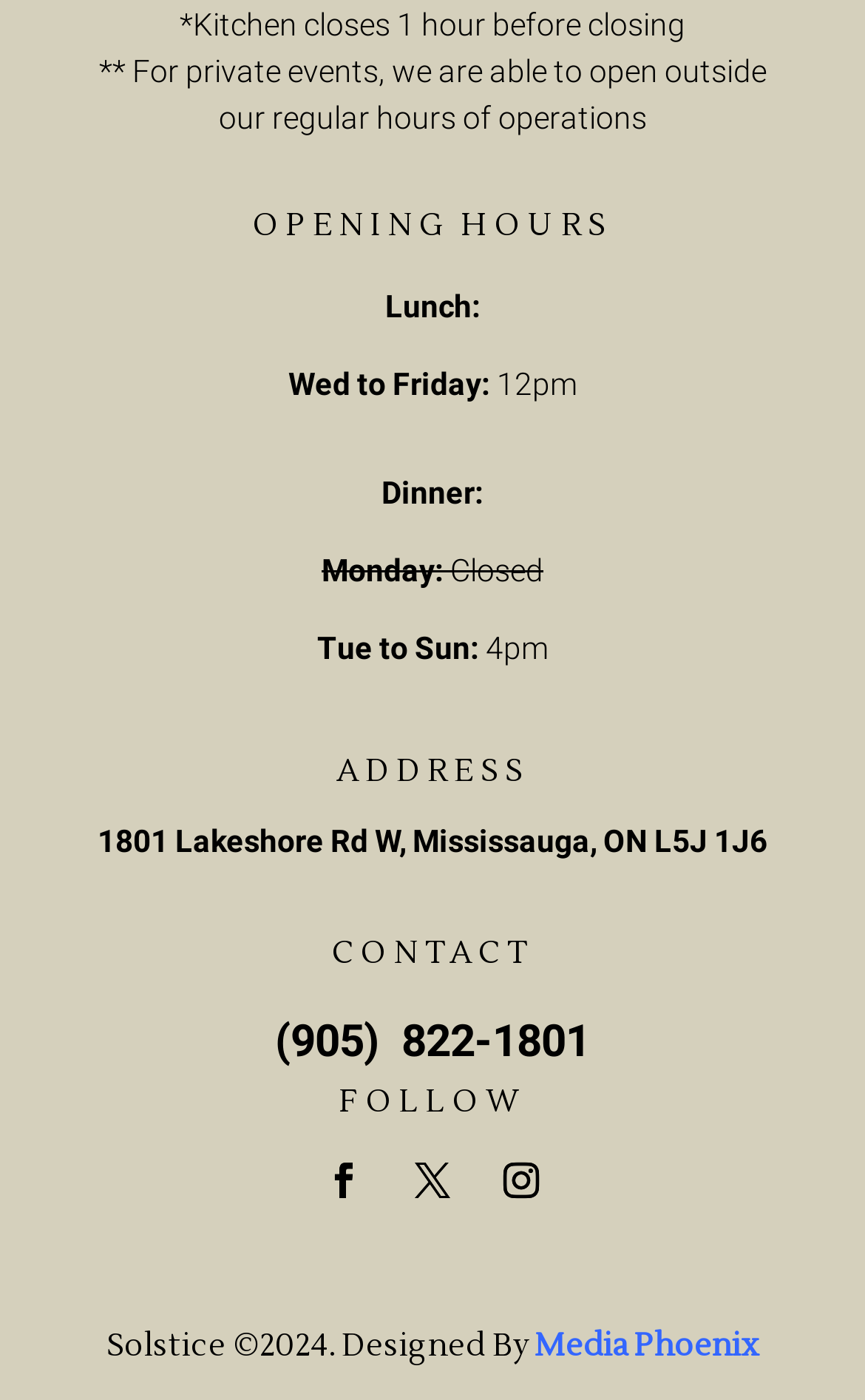What is the address of the restaurant?
Kindly give a detailed and elaborate answer to the question.

I looked for the 'ADDRESS' section on the webpage and found the address listed as '1801 Lakeshore Rd W, Mississauga, ON L5J 1J6'.